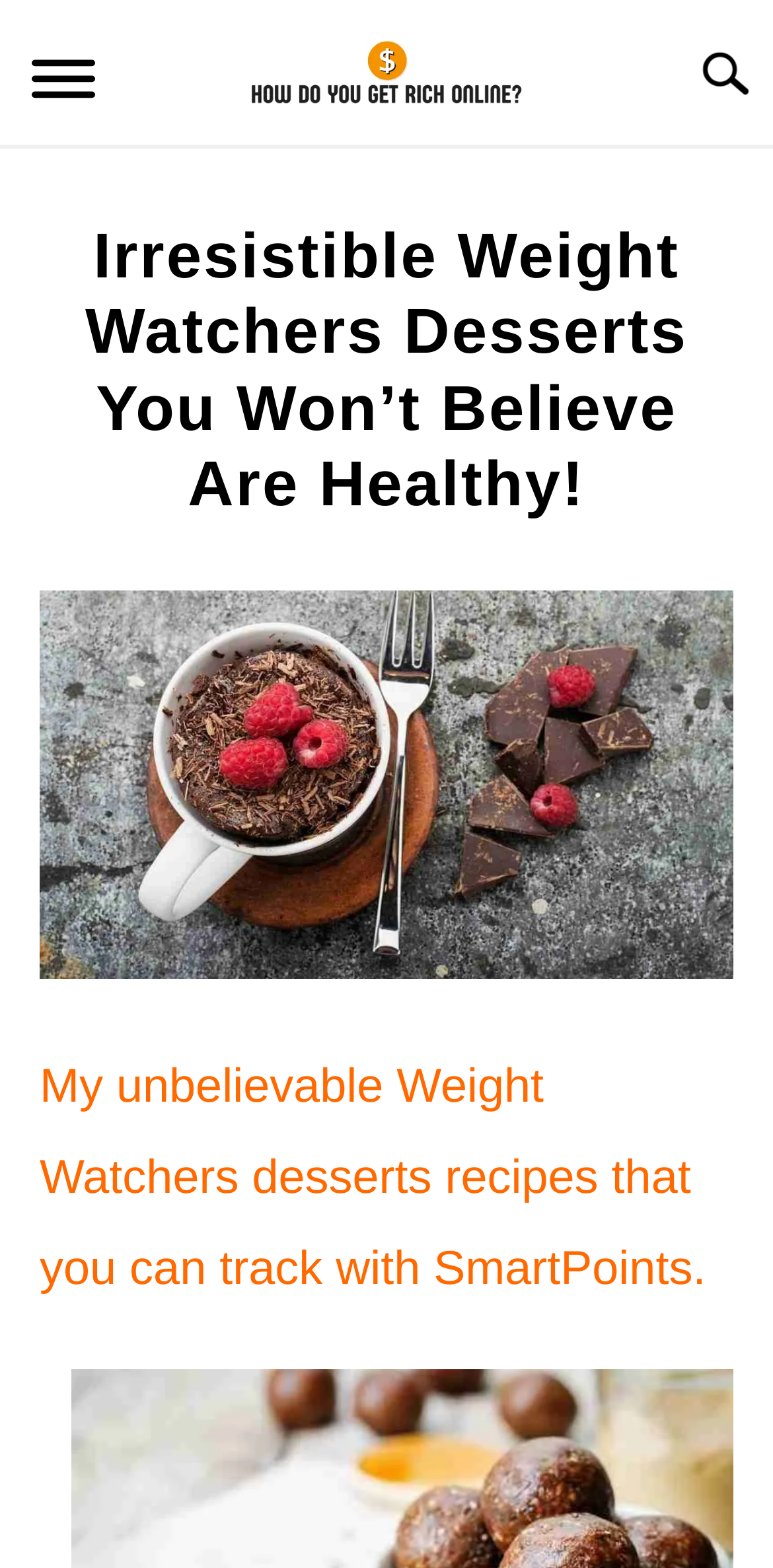What is the purpose of the article?
Give a comprehensive and detailed explanation for the question.

I read the static text in the article section, which says 'My unbelievable Weight Watchers desserts recipes that you can track with SmartPoints.' and understood that the purpose of the article is to share Weight Watchers desserts recipes.